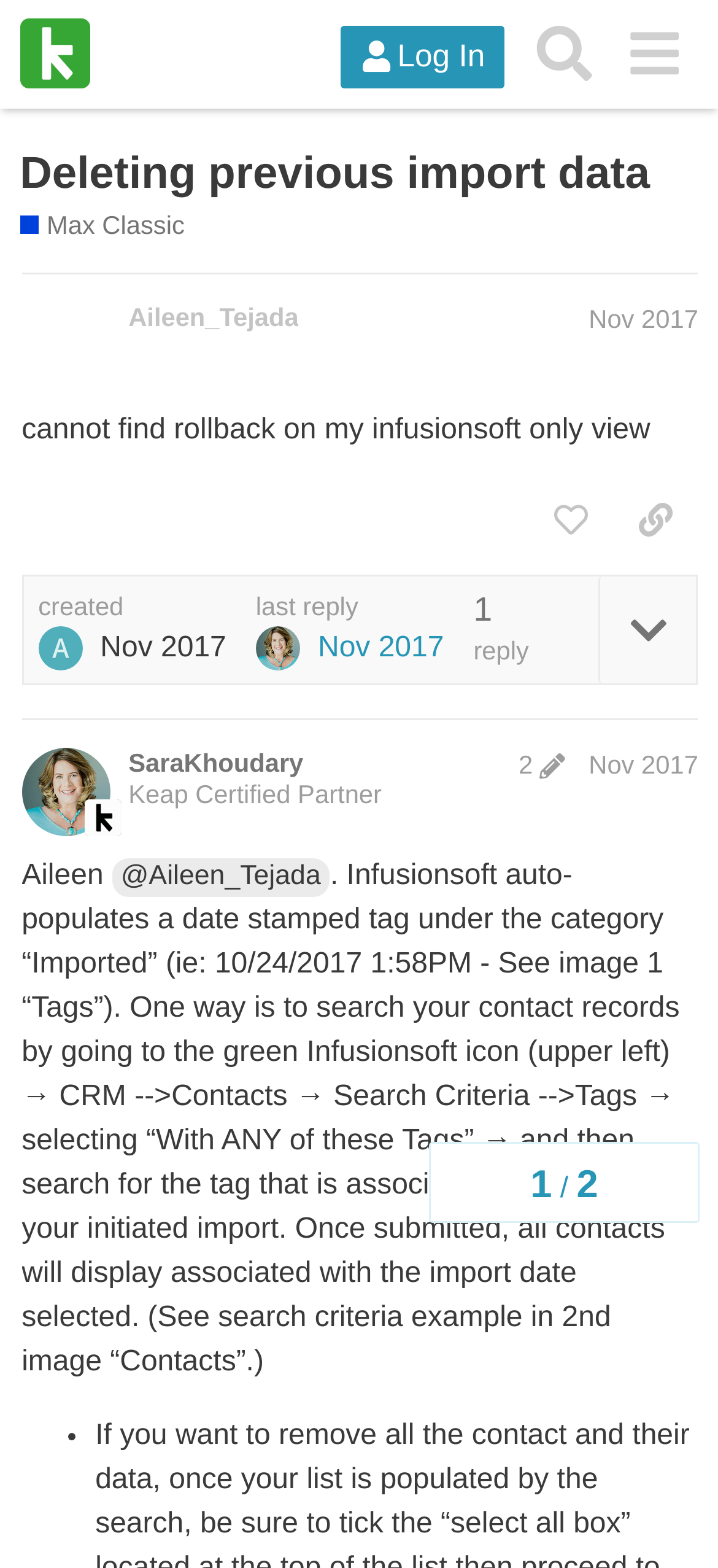Please find the bounding box coordinates of the section that needs to be clicked to achieve this instruction: "View post edit history".

[0.707, 0.479, 0.802, 0.498]